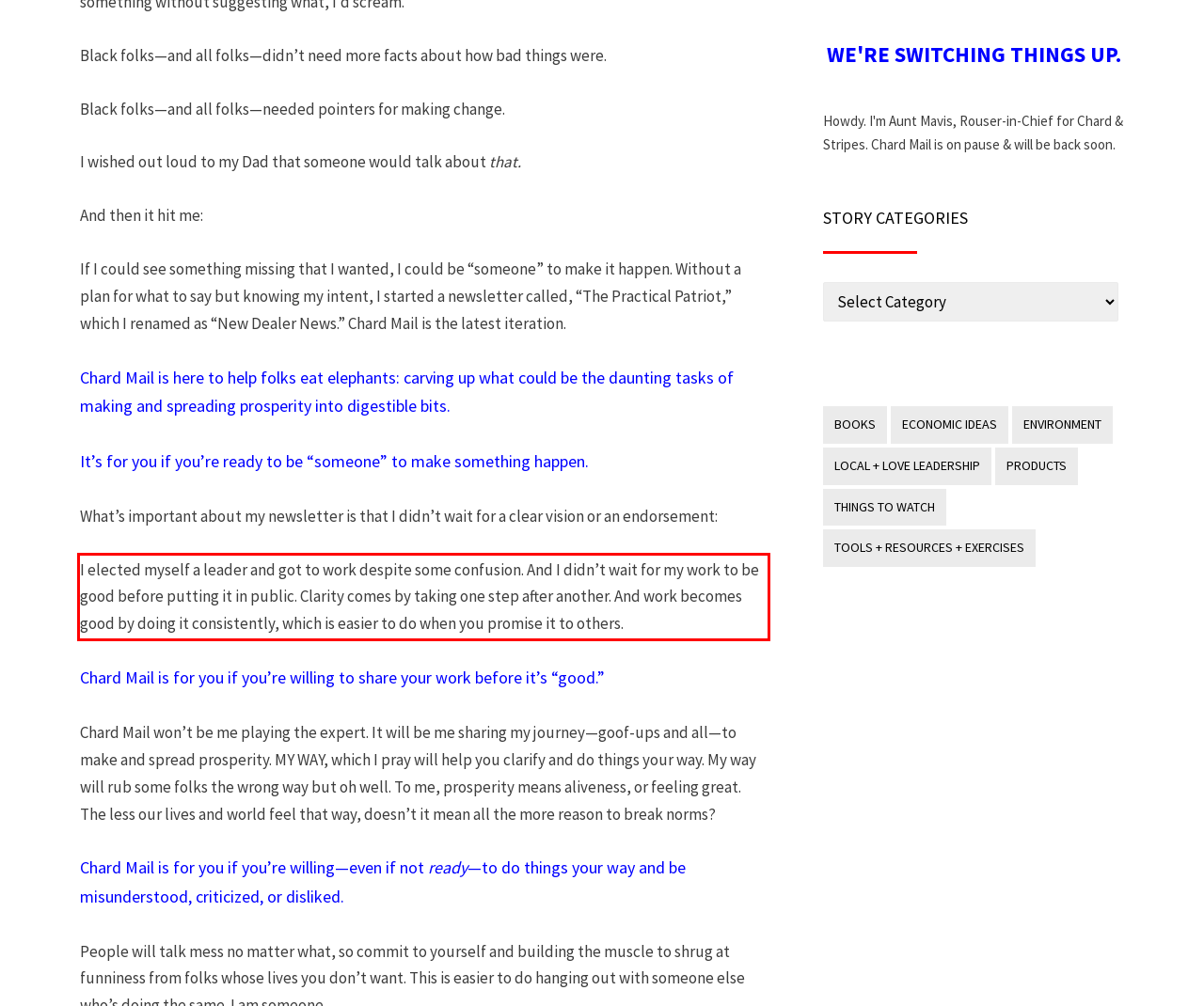Using the webpage screenshot, recognize and capture the text within the red bounding box.

I elected myself a leader and got to work despite some confusion. And I didn’t wait for my work to be good before putting it in public. Clarity comes by taking one step after another. And work becomes good by doing it consistently, which is easier to do when you promise it to others.